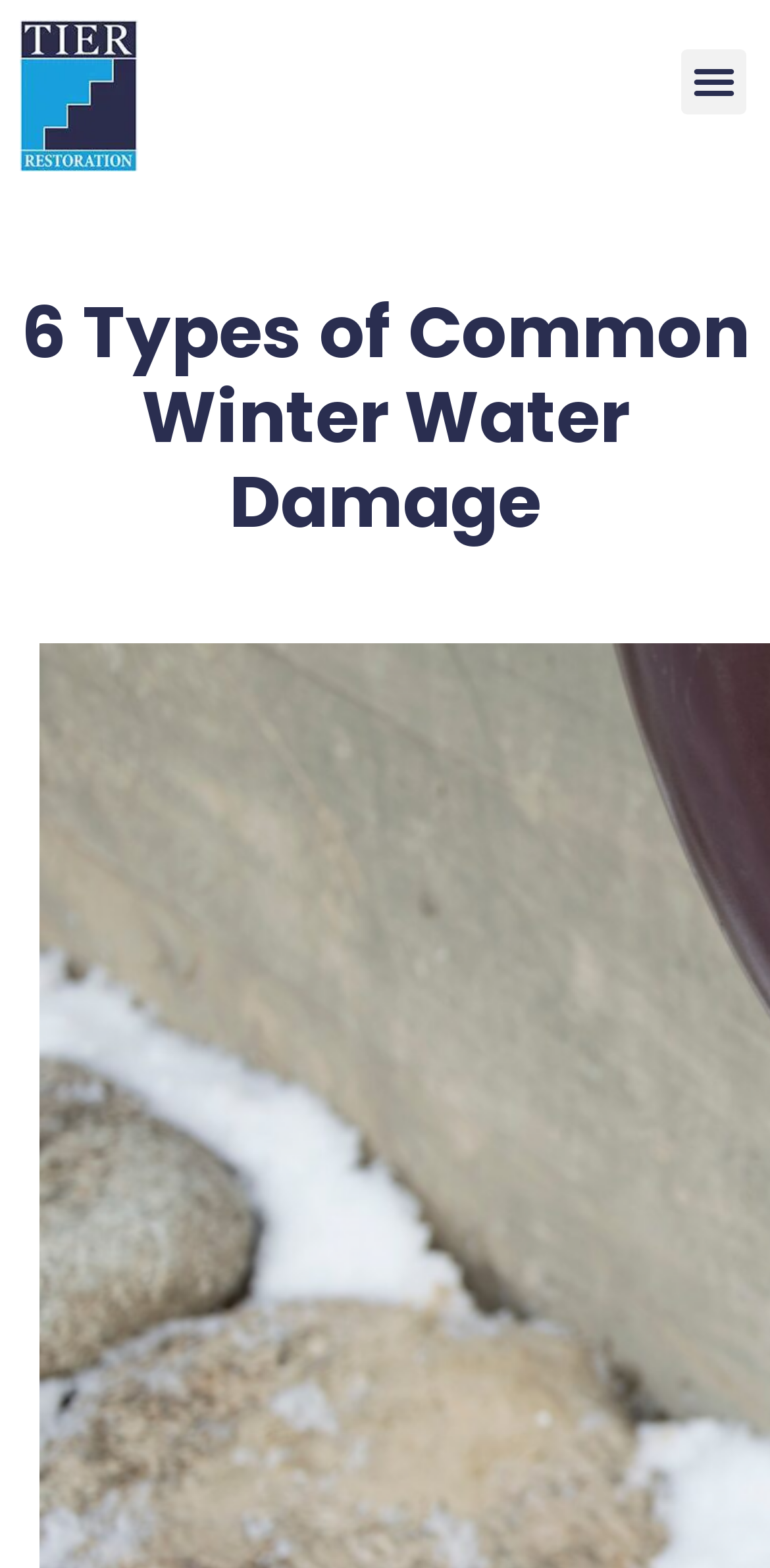Generate the text of the webpage's primary heading.

6 Types of Common Winter Water Damage